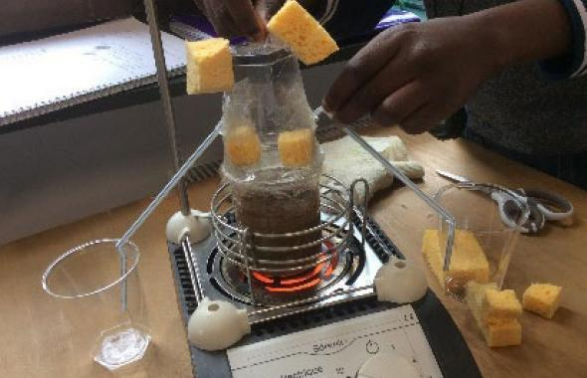Give a detailed account of what is happening in the image.

The image depicts a hands-on educational experiment focused on the separation of mixtures, illustrating a practical approach to teaching scientific concepts. In this setup, a student is actively engaged in an experiment using a makeshift filtration system. The apparatus consists of a clear plastic container partially filled with muddy water, positioned atop a heating element with a coiled metal base suggesting warmth, likely to facilitate the separation process.

Surrounding the container are several yellow sponges, serving as filters to assist in the purification of the water. Attached to the sides of the container are flexible tubes that channel the filtered liquid into two beakers positioned on either side, showcasing the experimental design meant to enhance understanding of filtration techniques. The arrangement encourages students to explore the challenges of purifying water, offering a tangible way to grasp concepts related to mixtures and the function of wastewater treatment procedures.

This educational activity aligns with the broader resource titled "Water, a rare resource to be protected," as part of a sequence intended to navigate students through understanding mixtures, the workings of a wastewater treatment plant, and the importance of clean drinking water. The rich hands-on approach aims to foster curiosity and critical thinking in students as they grapple with real-world environmental issues.